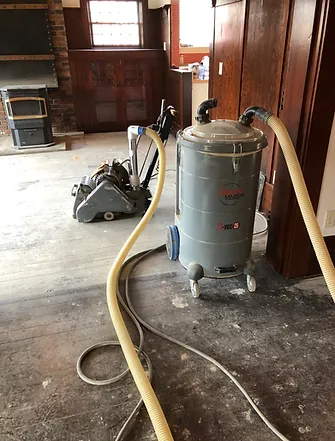Create a detailed narrative of what is happening in the image.

The image depicts a professional dust collection system in a workshop or renovation setting. In the foreground, a robust, cylindrical vacuum cleaner designed for industrial use showcases its powerful suction capabilities, ensuring a clean work environment by efficiently capturing dust and debris generated during sanding operations. Connected to the vacuum are several flexible hoses that facilitate the collection of dust directly from the equipment in use.

In the background, an edge sander is visible, indicating that it is being used for sanding flooring near walls or tight spaces, where traditional sanders may struggle. The setup highlights the importance of maintaining a dust-free workspace, especially when dealing with materials like wood, which can produce significant dust during finishing processes. This specific dust collection system is essential for ensuring high-quality results while minimizing health risks associated with wood dust exposure. Overall, the image captures a moment in a meticulous renovation or carpentry project, emphasizing the integration of effective dust management in professional woodworking practices.